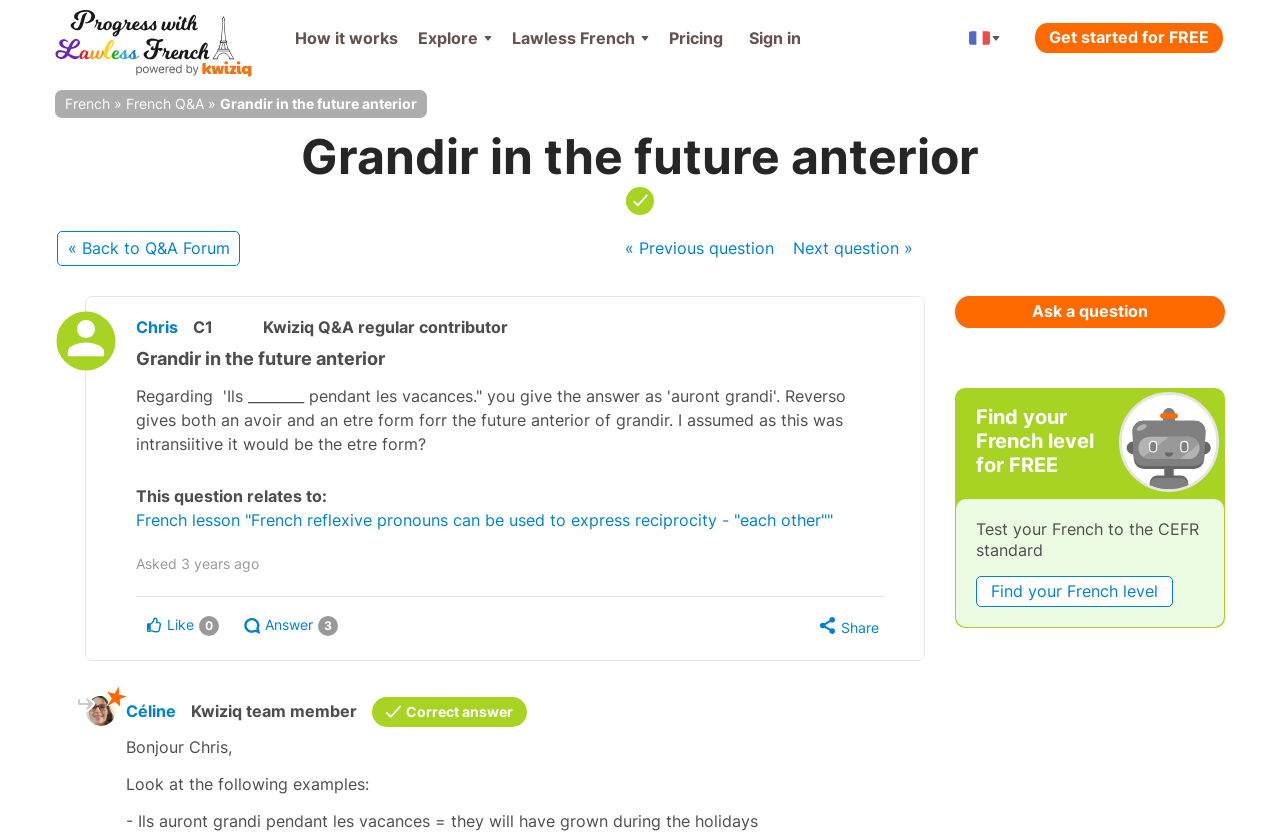Refer to the image and answer the question with as much detail as possible: What is the level of French language proficiency of the question contributor?

The level of French language proficiency of the question contributor is C1, as indicated by the text 'C1' next to Chris's name.